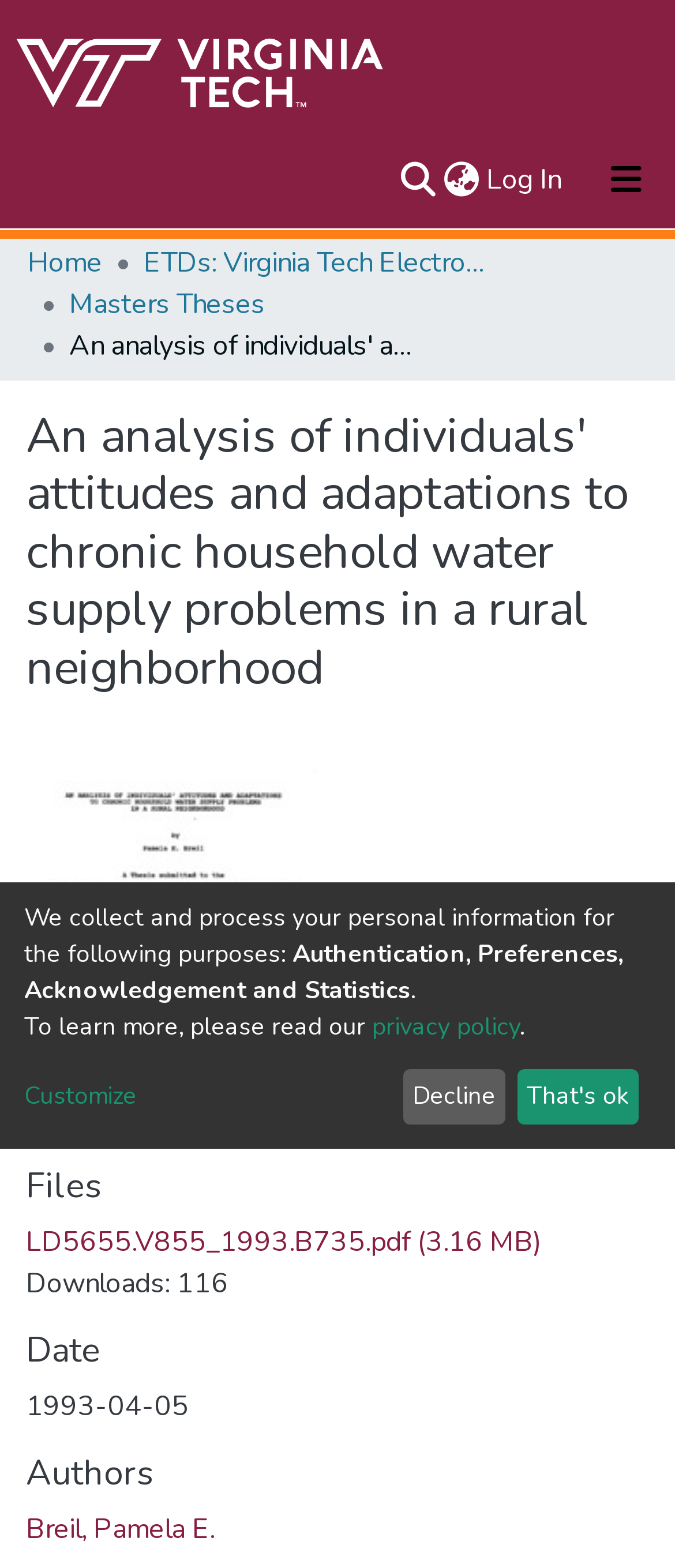Reply to the question below using a single word or brief phrase:
How many times has the file been downloaded?

116